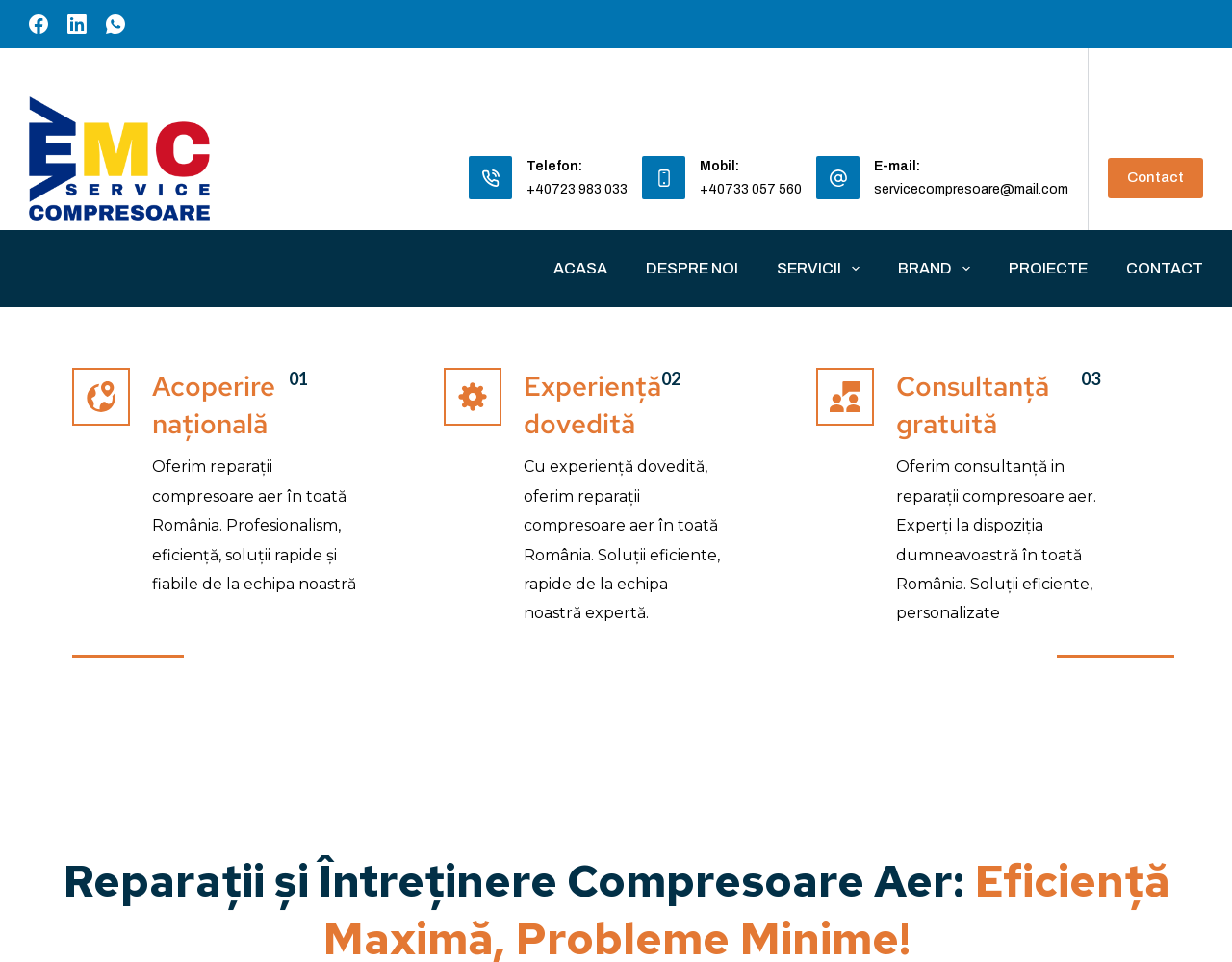Specify the bounding box coordinates of the area that needs to be clicked to achieve the following instruction: "Send an email to servicecompresoare@mail.com".

[0.662, 0.162, 0.698, 0.207]